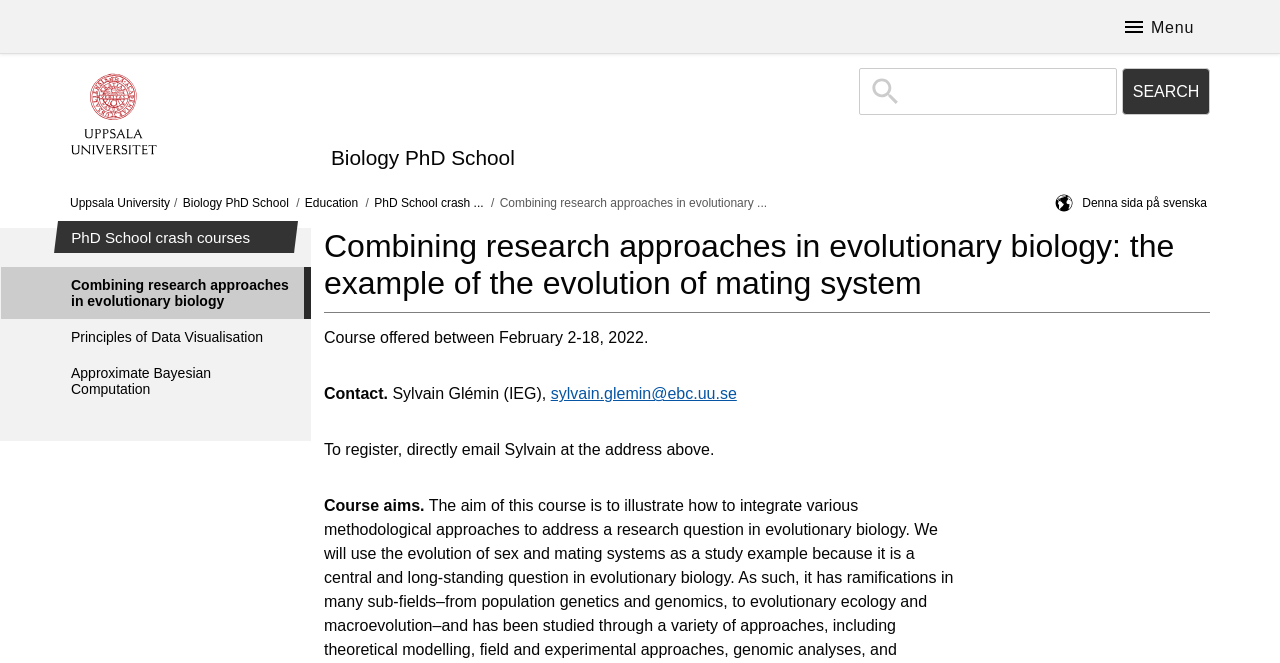Locate the coordinates of the bounding box for the clickable region that fulfills this instruction: "View PhD School crash courses".

[0.042, 0.333, 0.233, 0.382]